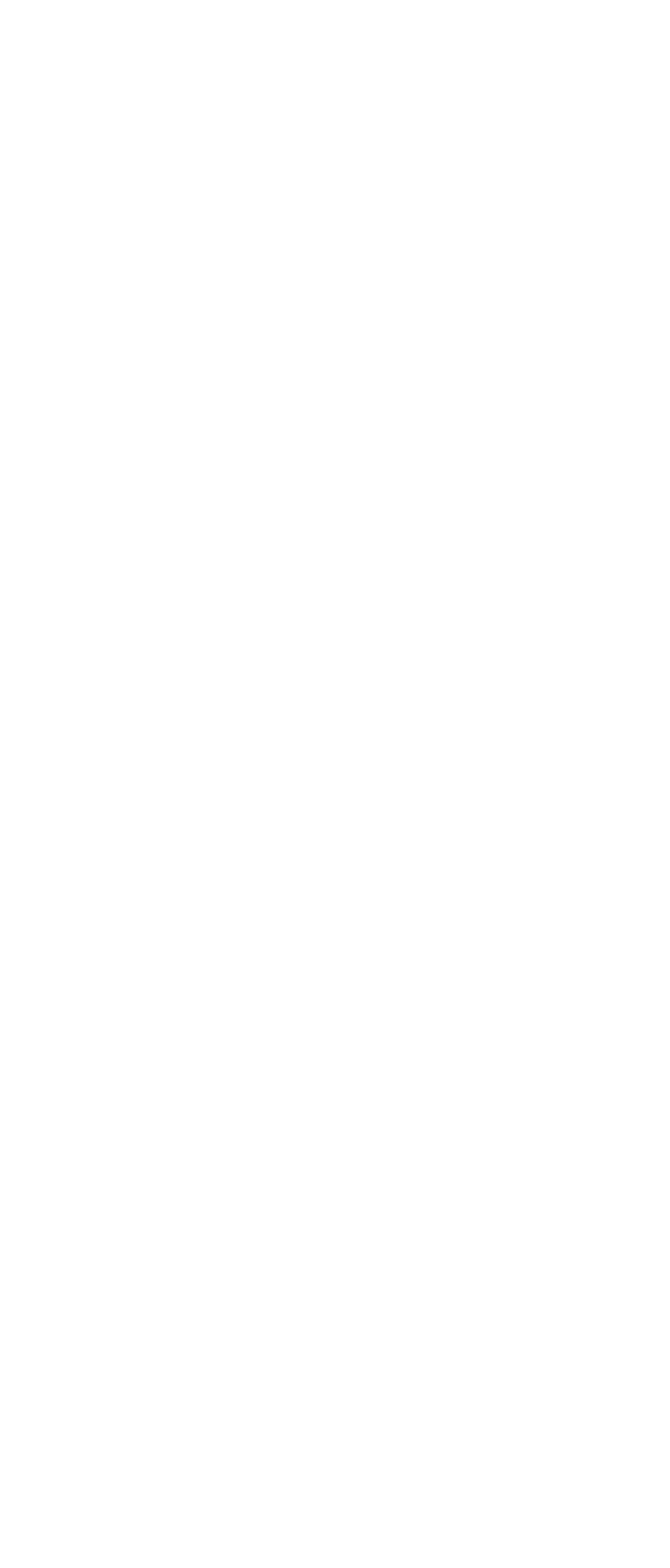Determine the bounding box coordinates of the clickable element to complete this instruction: "Meet Dr. Patel". Provide the coordinates in the format of four float numbers between 0 and 1, [left, top, right, bottom].

[0.026, 0.592, 0.974, 0.614]